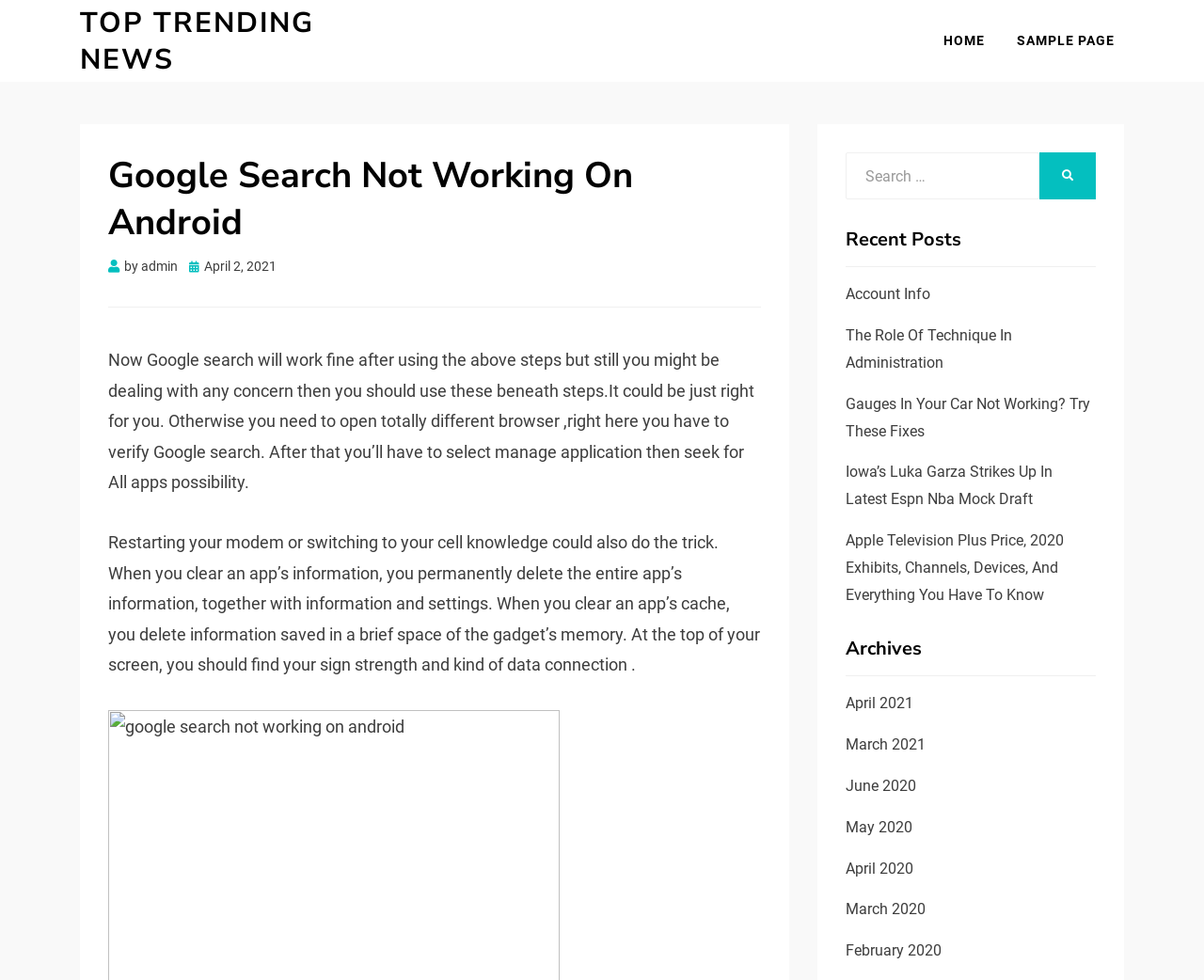Bounding box coordinates are specified in the format (top-left x, top-left y, bottom-right x, bottom-right y). All values are floating point numbers bounded between 0 and 1. Please provide the bounding box coordinate of the region this sentence describes: admin

[0.117, 0.284, 0.148, 0.299]